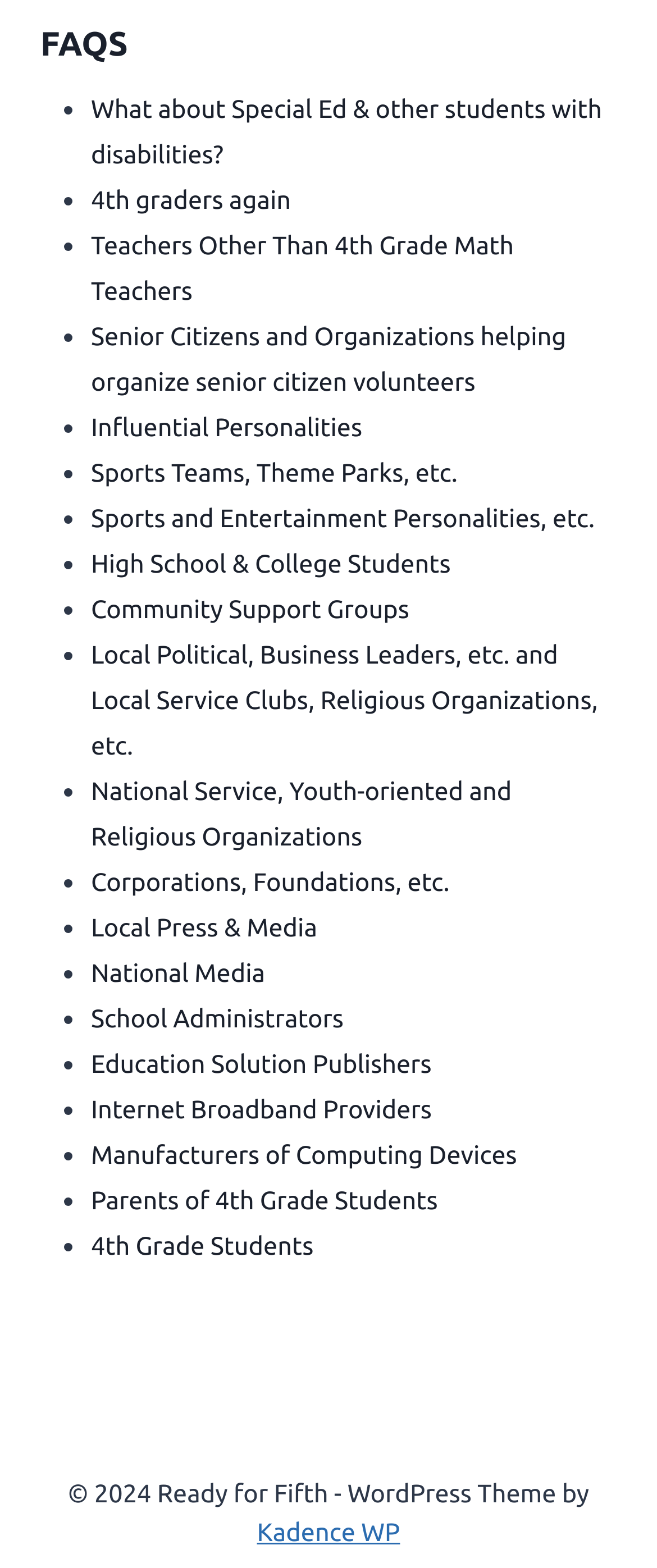Determine the bounding box coordinates of the region I should click to achieve the following instruction: "Click on 'Teachers Other Than 4th Grade Math Teachers'". Ensure the bounding box coordinates are four float numbers between 0 and 1, i.e., [left, top, right, bottom].

[0.138, 0.147, 0.782, 0.194]